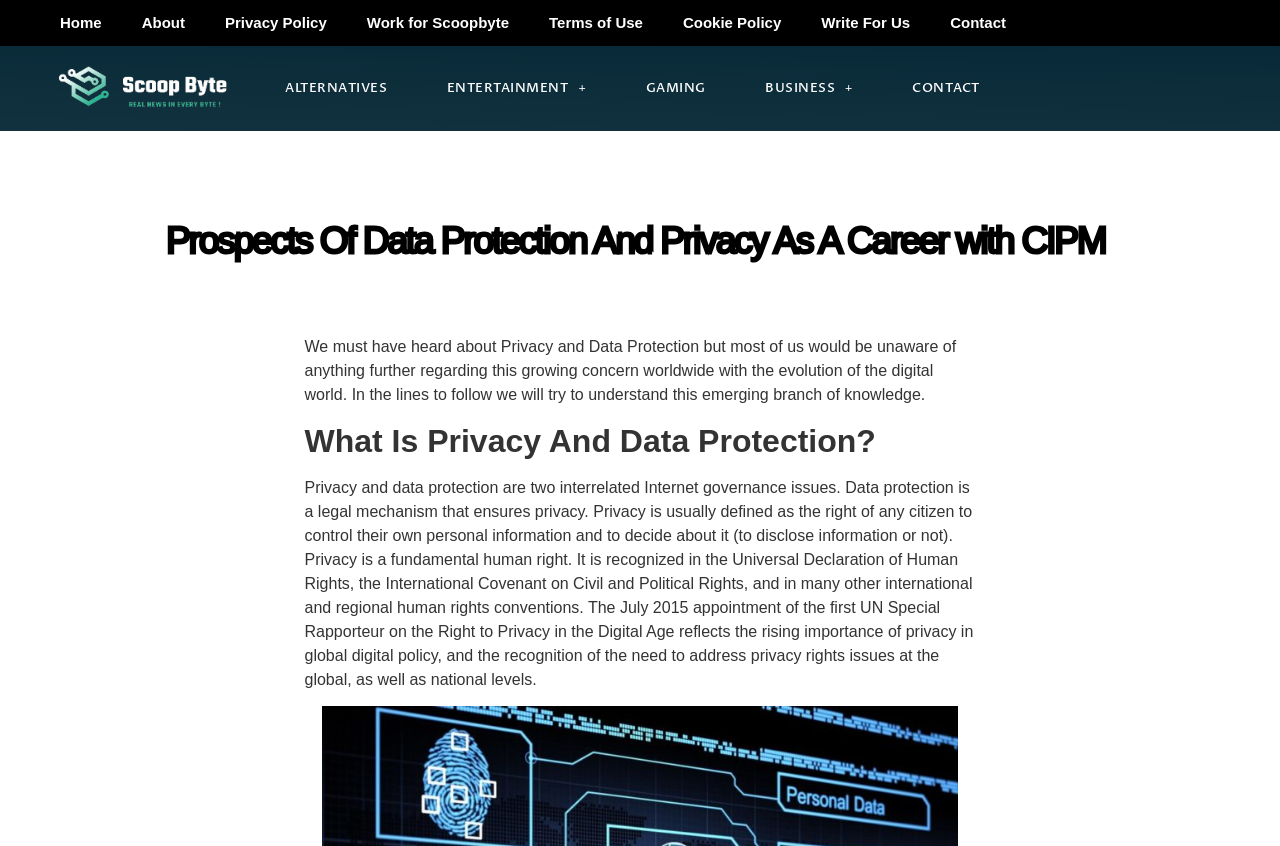Give a one-word or short phrase answer to the question: 
How many main navigation links are present at the top of the webpage?

7